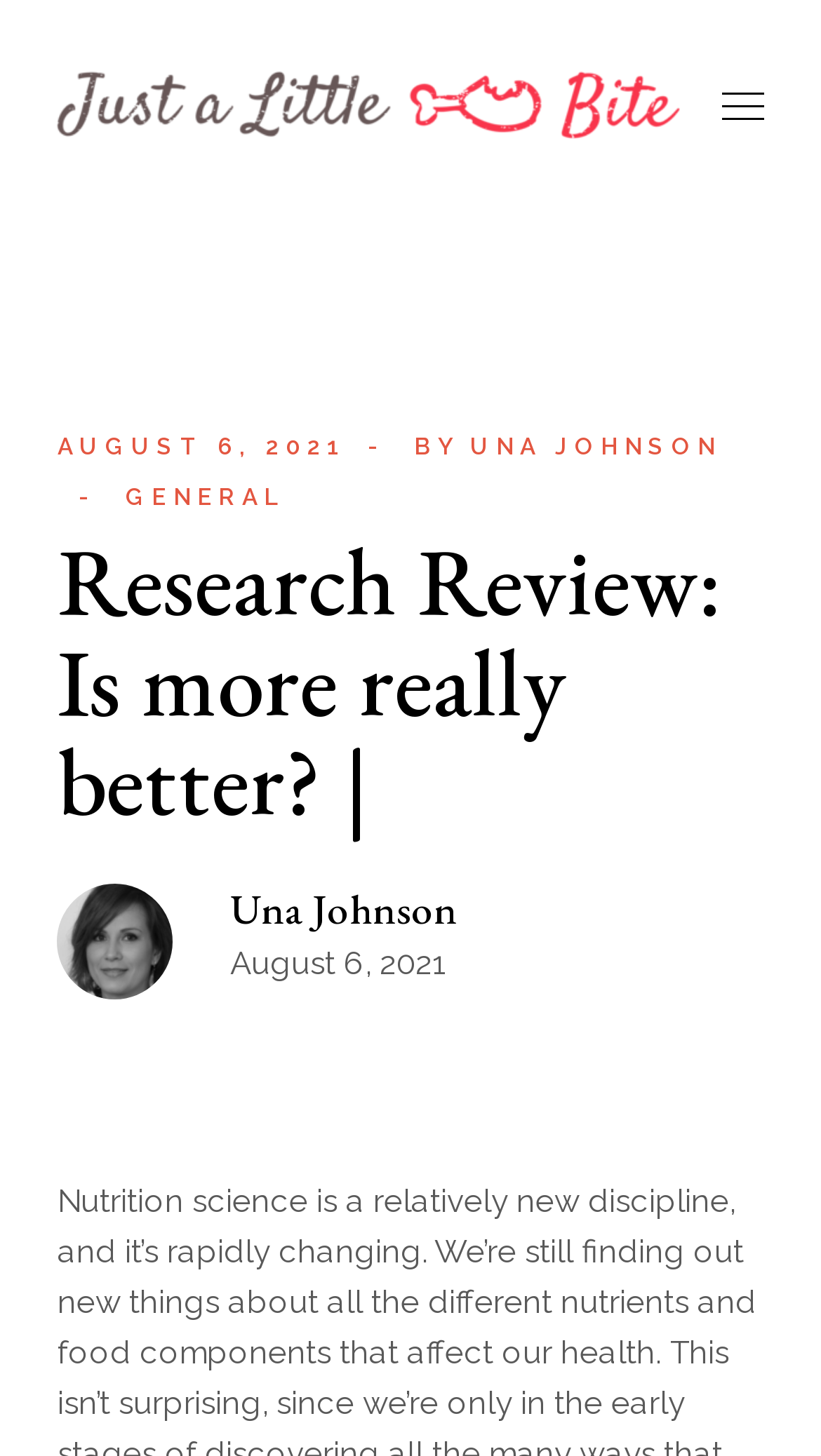Provide your answer in one word or a succinct phrase for the question: 
What is the date of the article?

August 6, 2021